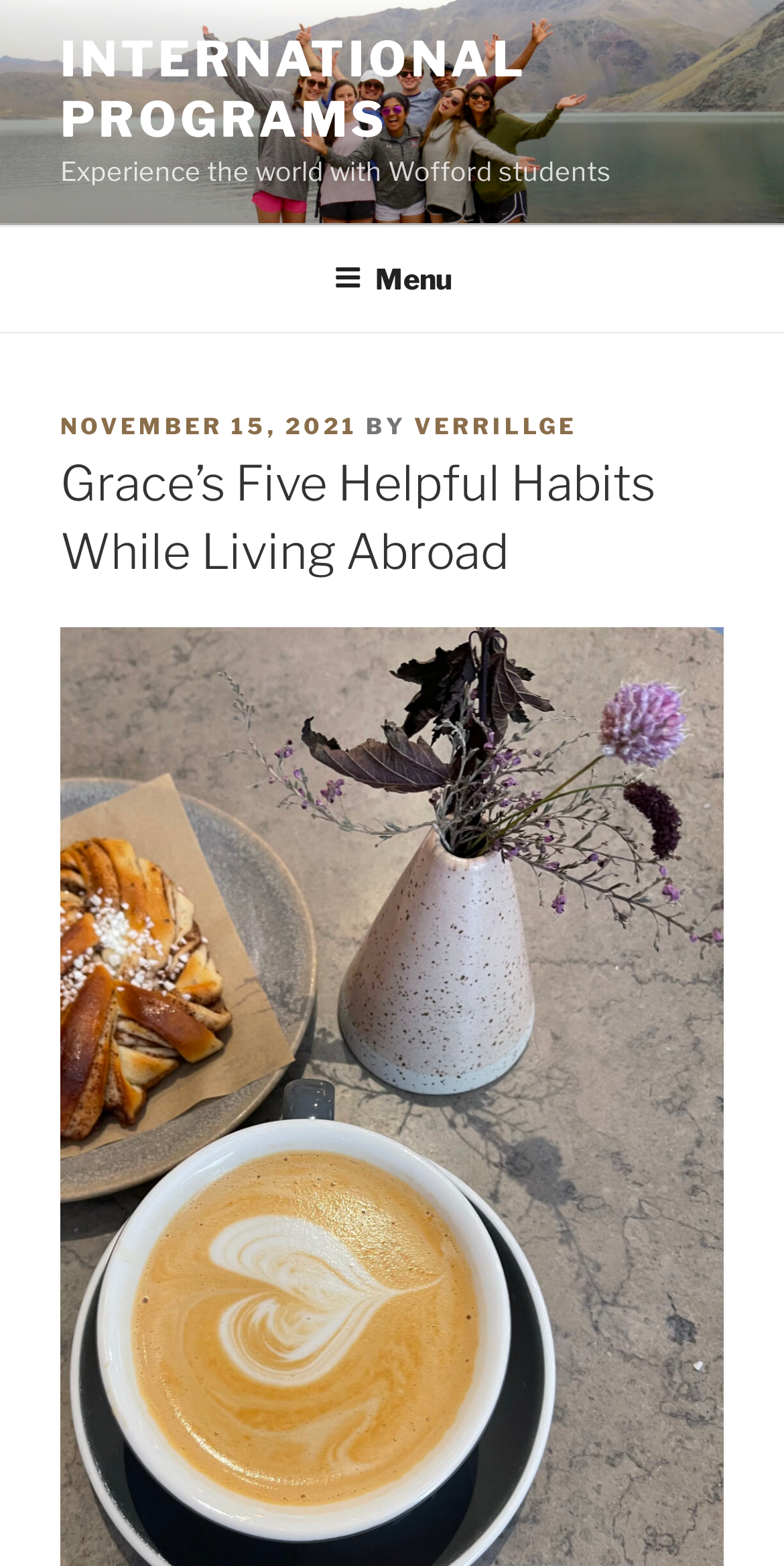What is the name of the program mentioned on the webpage?
Using the information from the image, answer the question thoroughly.

The webpage has a link with the label 'INTERNATIONAL PROGRAMS', which suggests that it is a program related to the article's content.